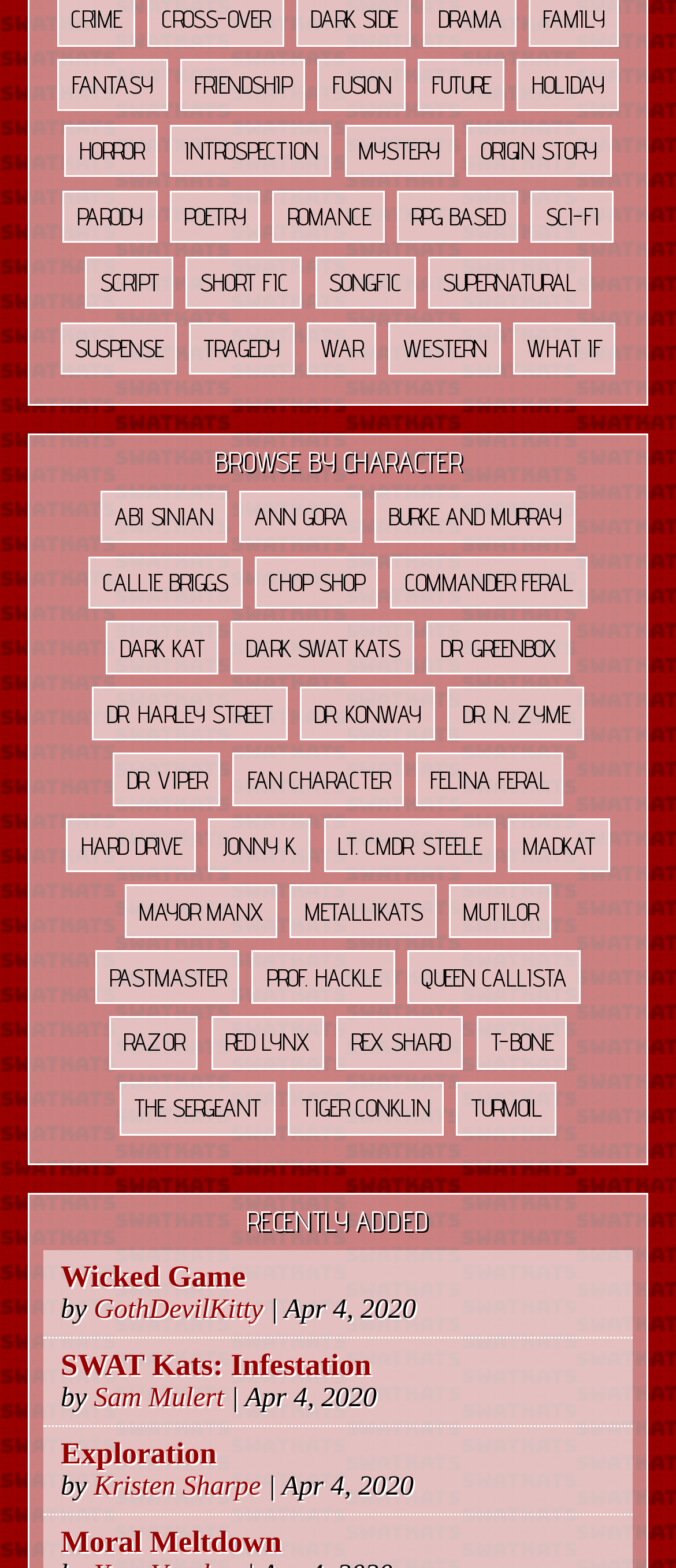Provide your answer in one word or a succinct phrase for the question: 
What is the name of the first character in the 'BROWSE BY CHARACTER' section?

ABI SINIAN